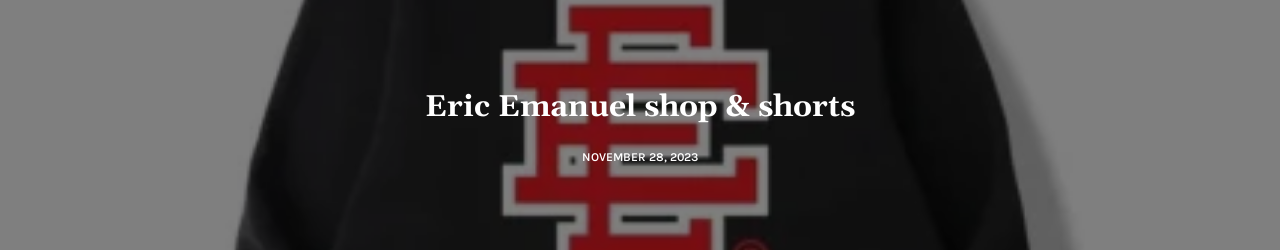Break down the image into a detailed narrative.

This image showcases a stylish graphic featuring the brand name "Eric Emanuel" prominently displayed, suggestive of the designer's unique approach to fashion that blends streetwear and luxury. Below the brand name, the date "November 28, 2023" indicates a recent highlight or announcement related to the Eric Emanuel shop and shorts. The overall aesthetic reflects Eric Emanuel's dynamic vision in the fashion industry, characterized by bold designs and an emphasis on quality craftsmanship. The dark background contrasts with the vibrant graphics, making it a striking centerpiece that captures the essence of contemporary street fashion.